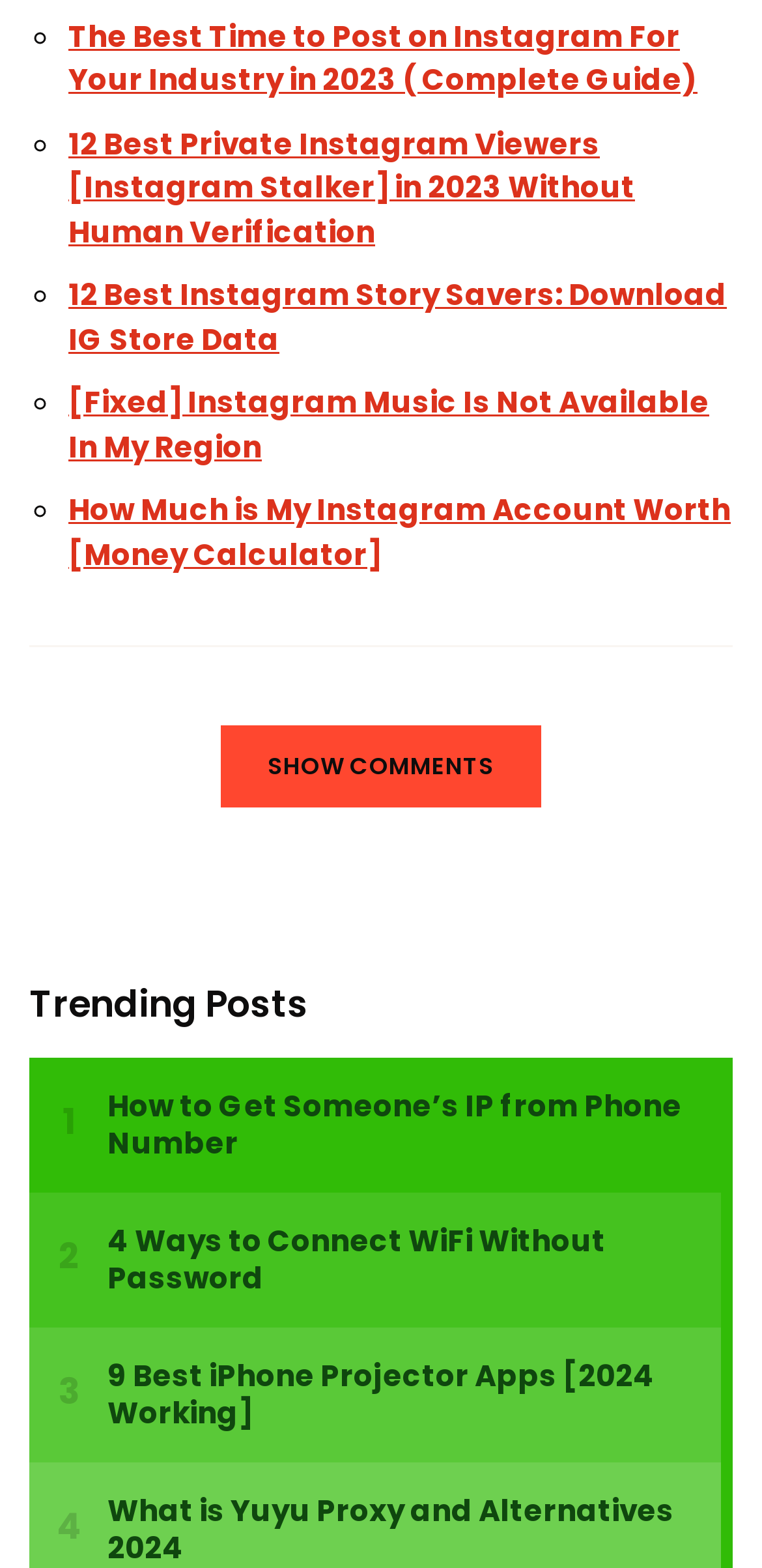How many links are there below the 'SHOW COMMENTS' button?
Please provide a comprehensive answer based on the contents of the image.

Below the 'SHOW COMMENTS' button, there are four links with topics unrelated to Instagram, such as getting someone's IP from a phone number, connecting WiFi without a password, iPhone projector apps, and Yuyu Proxy.